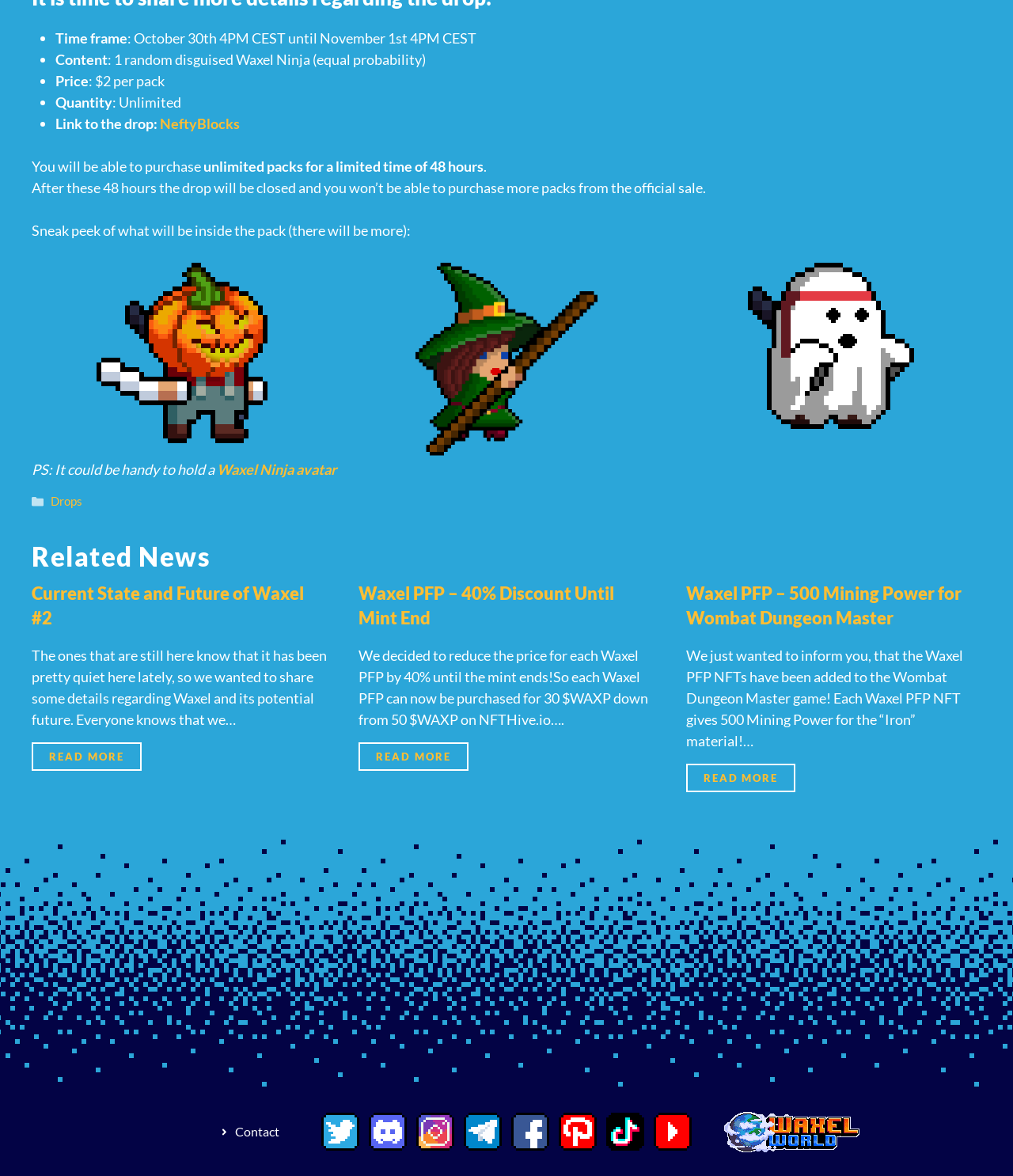Identify the bounding box coordinates of the element that should be clicked to fulfill this task: "Check out Waxel PFP – 40% Discount Until Mint End". The coordinates should be provided as four float numbers between 0 and 1, i.e., [left, top, right, bottom].

[0.354, 0.631, 0.462, 0.655]